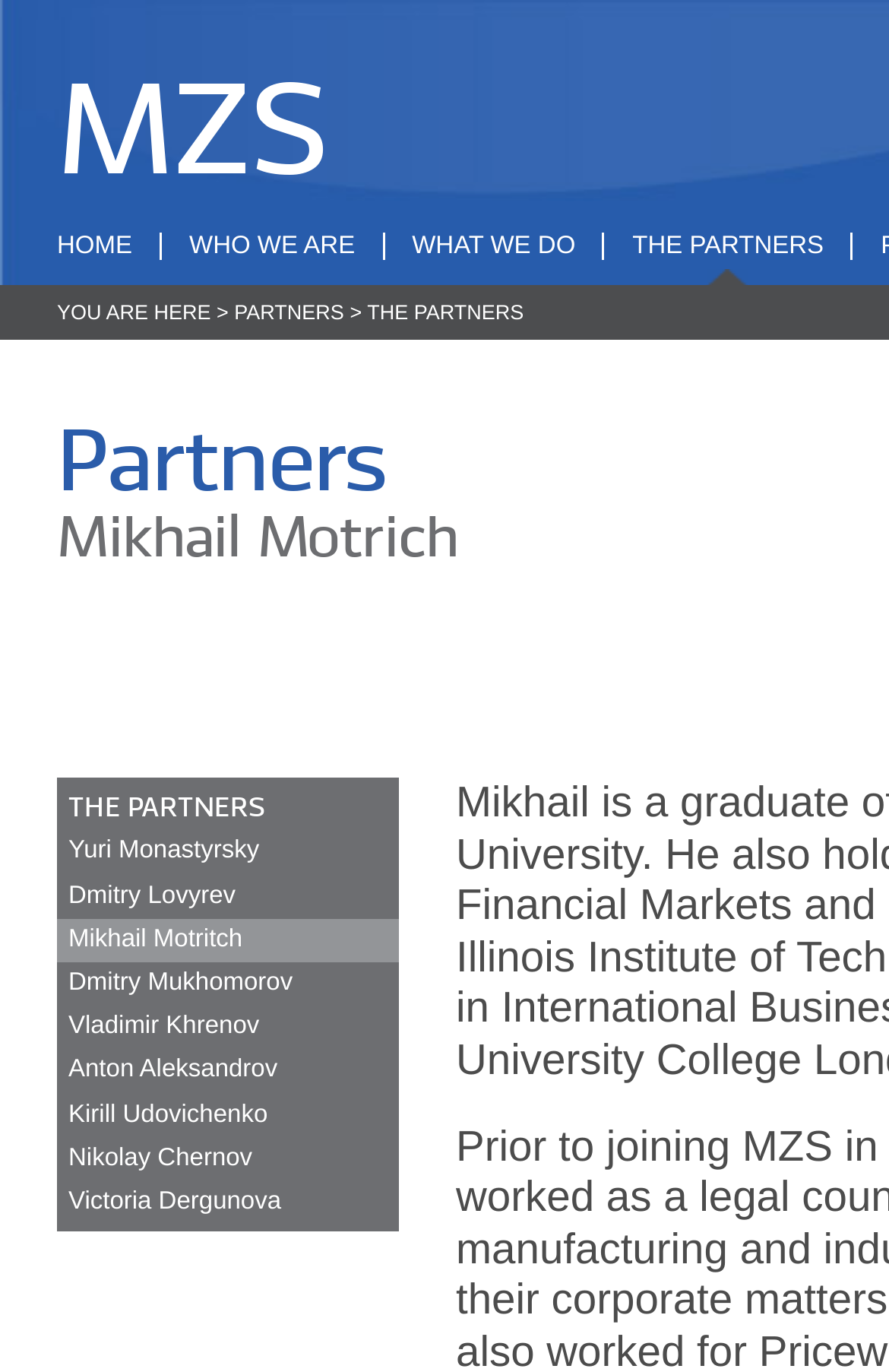Kindly determine the bounding box coordinates for the clickable area to achieve the given instruction: "go to MZS page".

[0.064, 0.043, 0.369, 0.151]